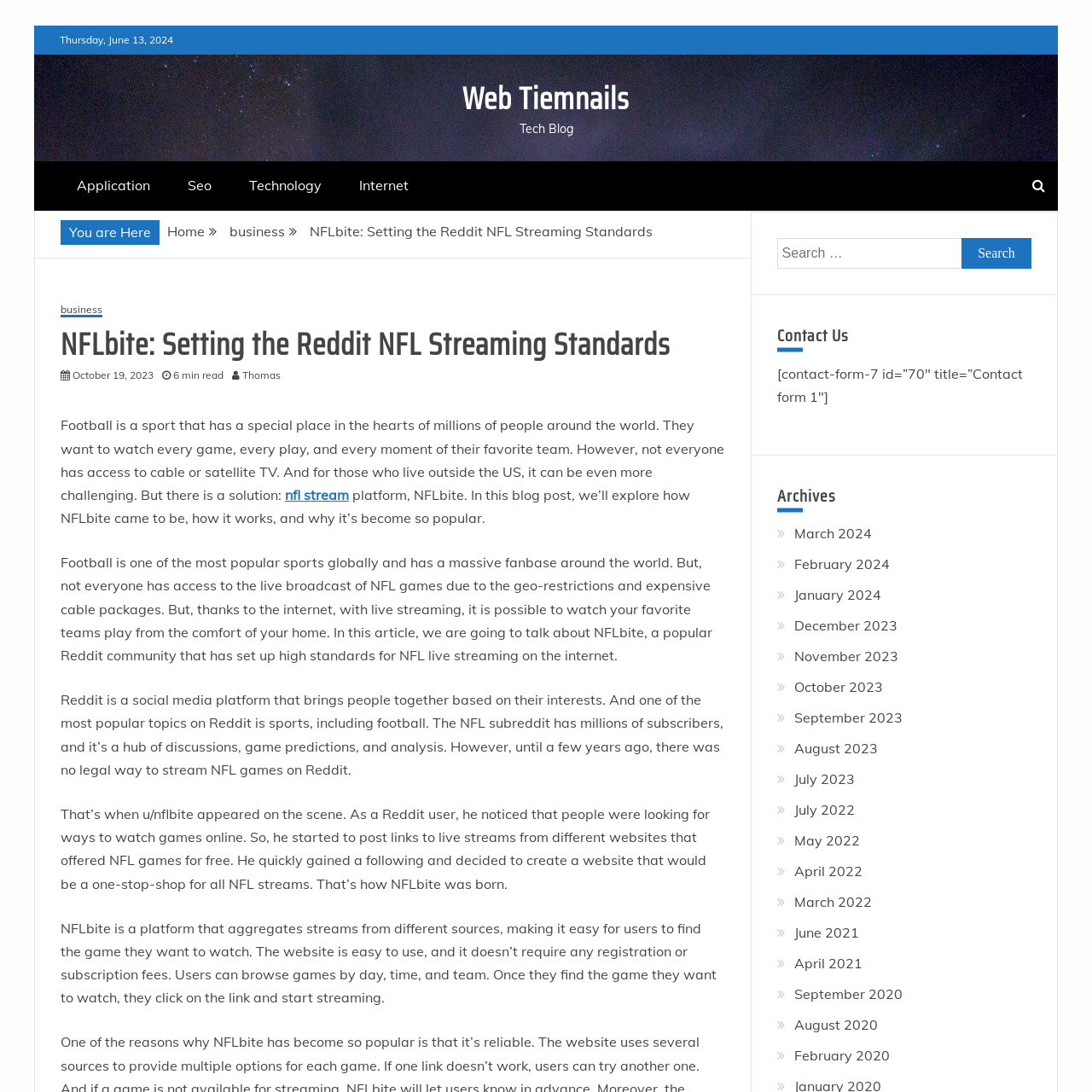What is the benefit of using NFLbite?
Give a detailed and exhaustive answer to the question.

The webpage states that NFLbite is a platform that doesn't require any registration or subscription fees. This suggests that one of the benefits of using NFLbite is that users can access NFL streams without incurring any additional costs.